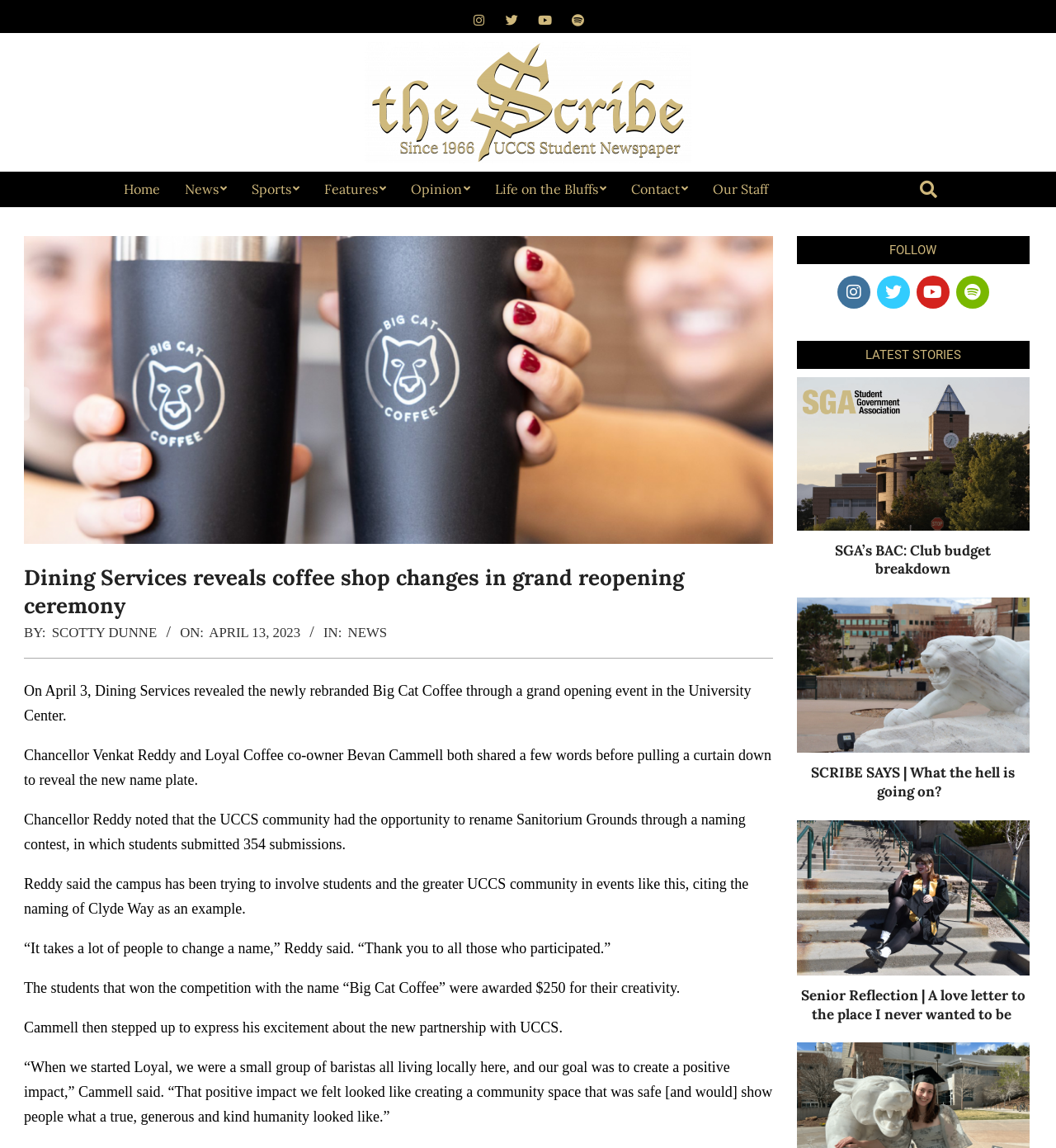Can you find the bounding box coordinates of the area I should click to execute the following instruction: "Go to 'Recreation' page"?

None